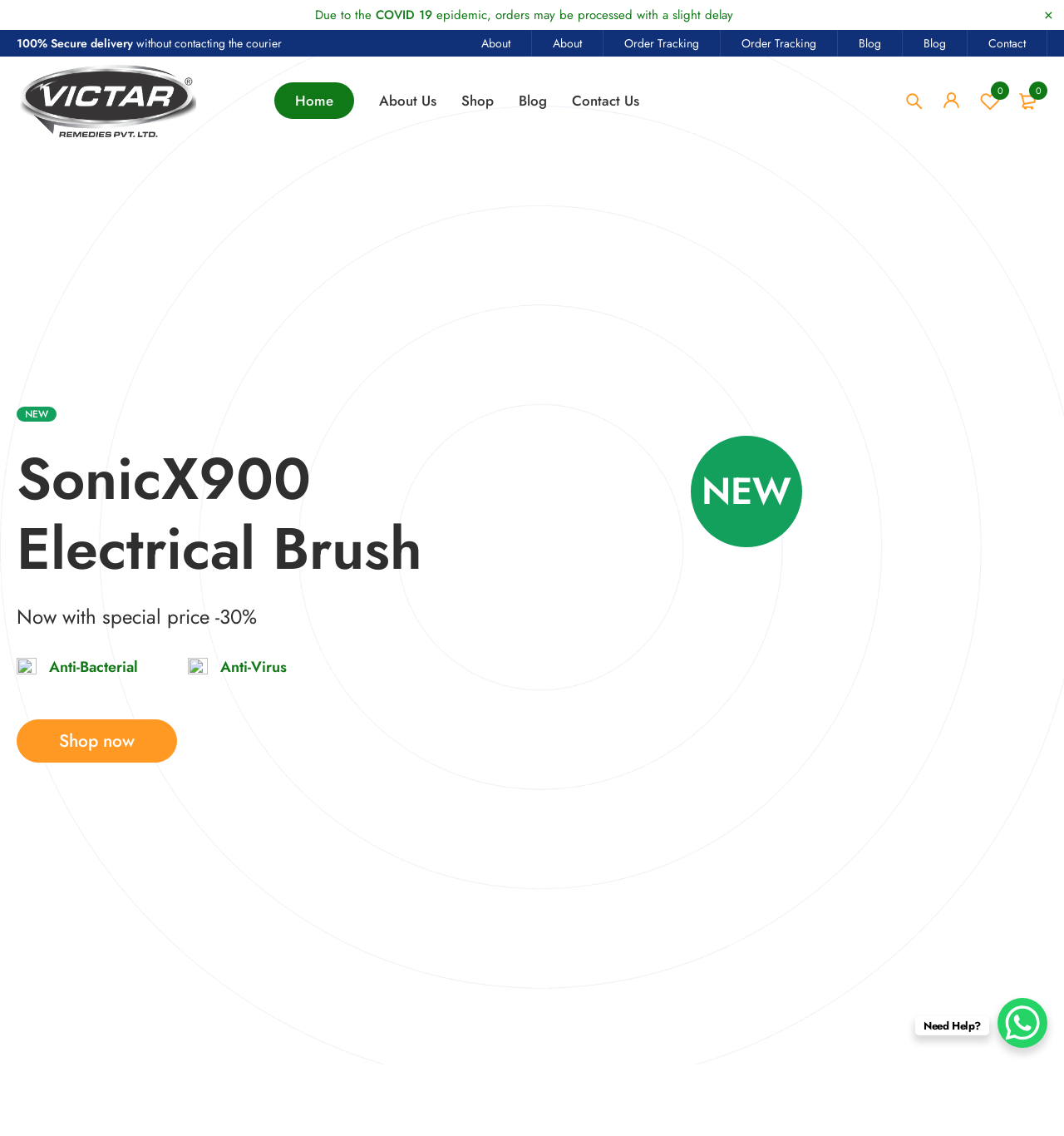Predict the bounding box for the UI component with the following description: "parent_node: Need Help?".

[0.938, 0.878, 0.984, 0.922]